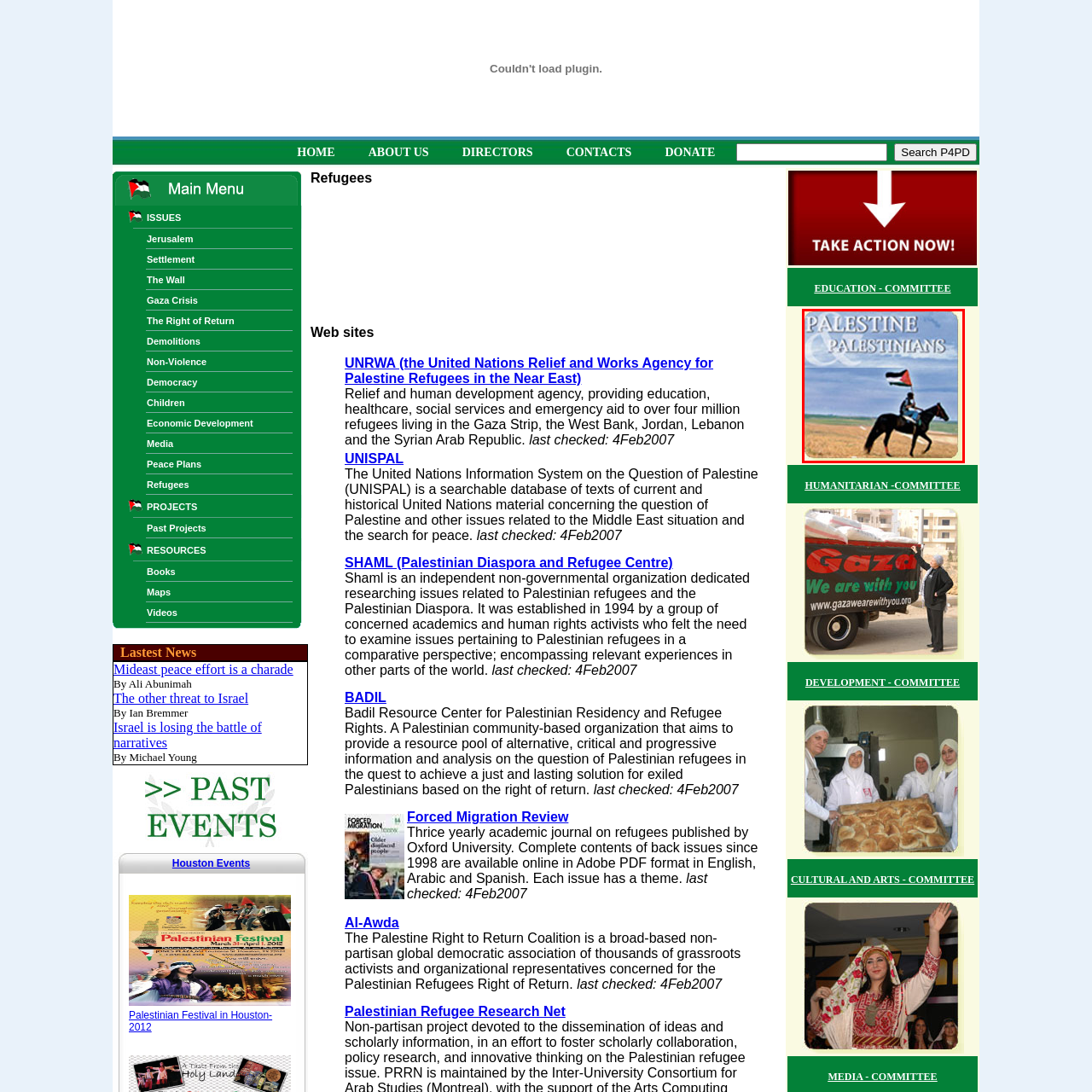Focus on the image enclosed by the red outline and give a short answer: What is written prominently over the image?

PALESTINE & PALESTINIANS